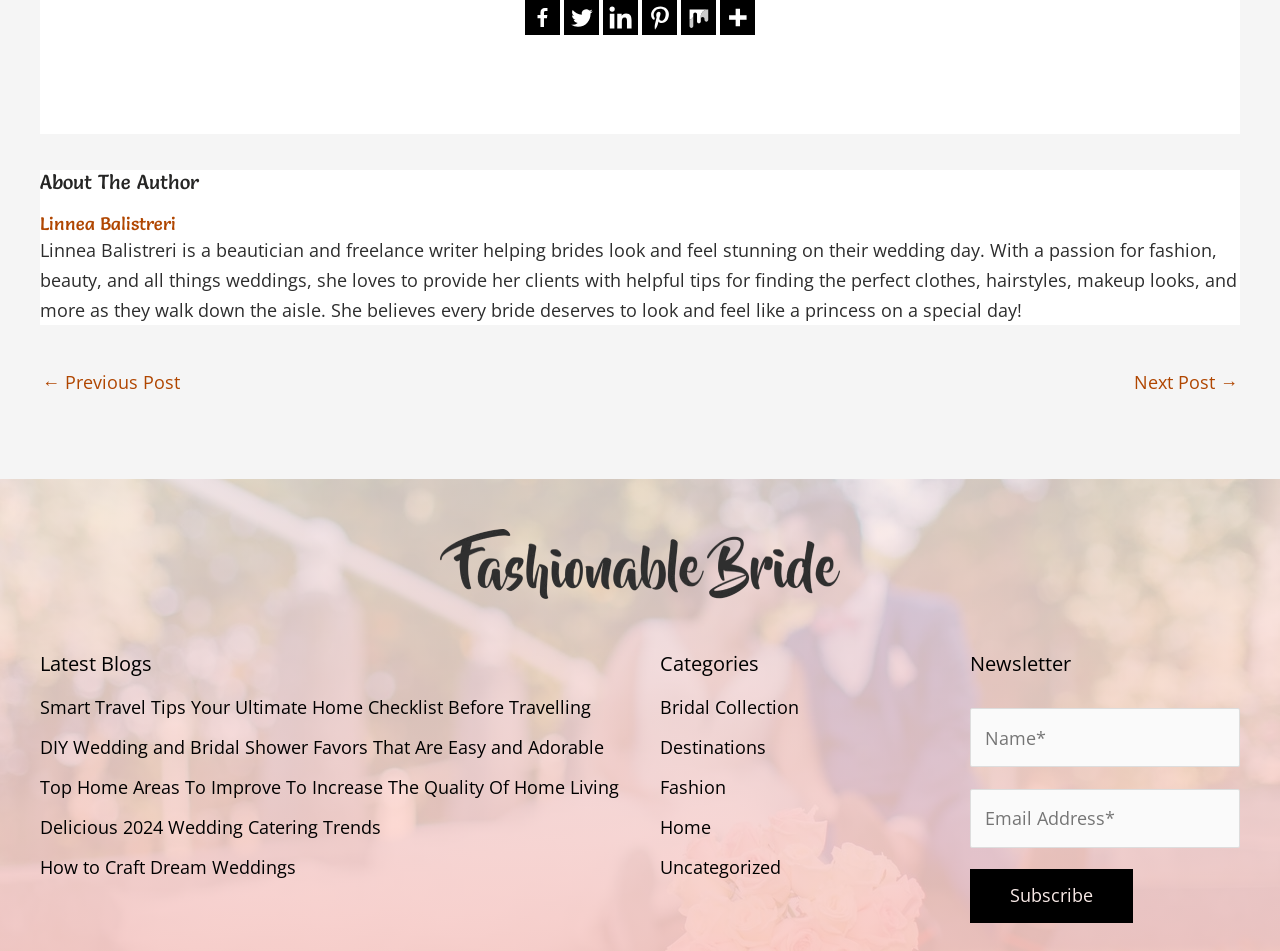Indicate the bounding box coordinates of the element that needs to be clicked to satisfy the following instruction: "Read the previous post". The coordinates should be four float numbers between 0 and 1, i.e., [left, top, right, bottom].

[0.033, 0.382, 0.141, 0.426]